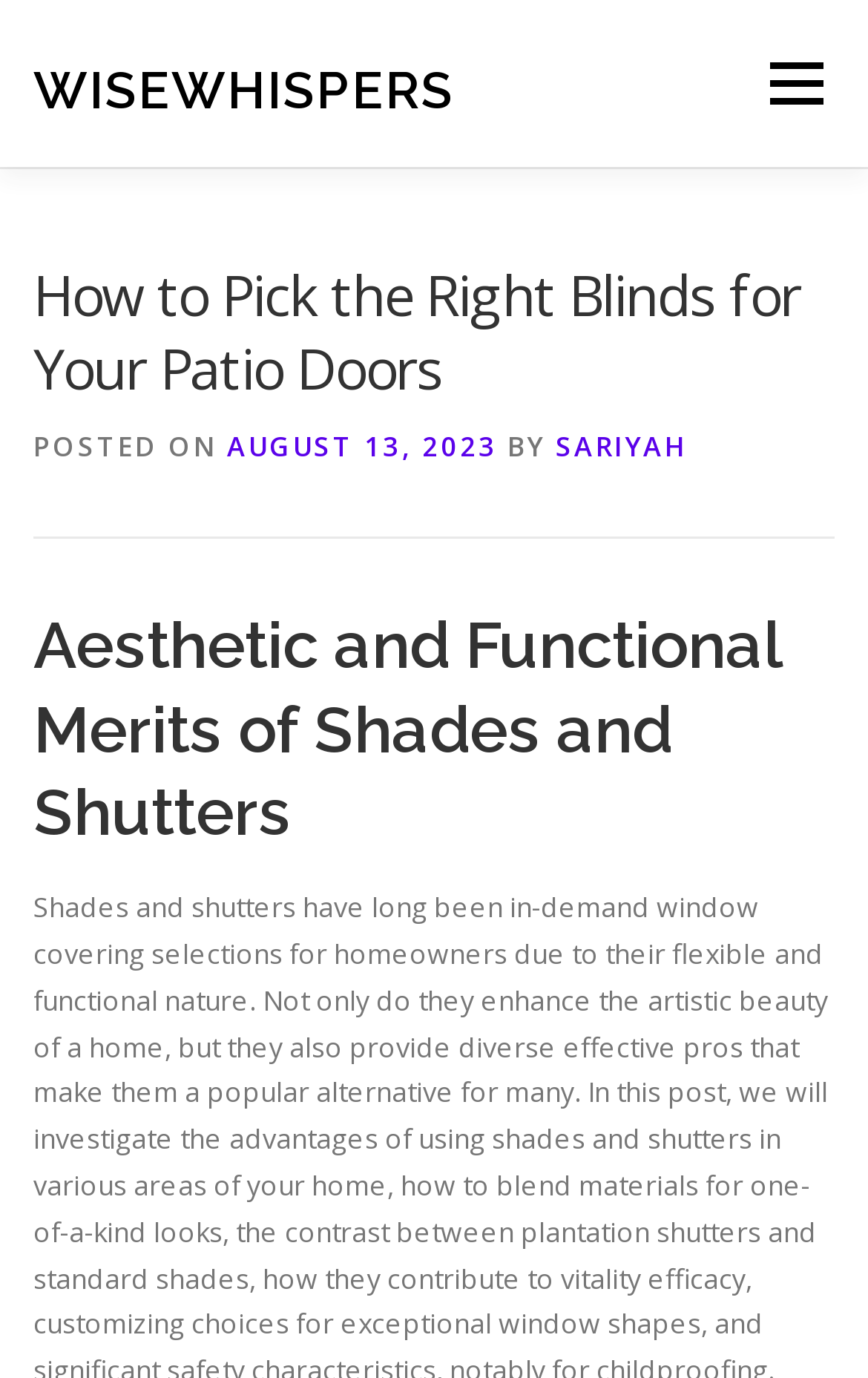Provide your answer in a single word or phrase: 
What is the date of the post?

AUGUST 13, 2023